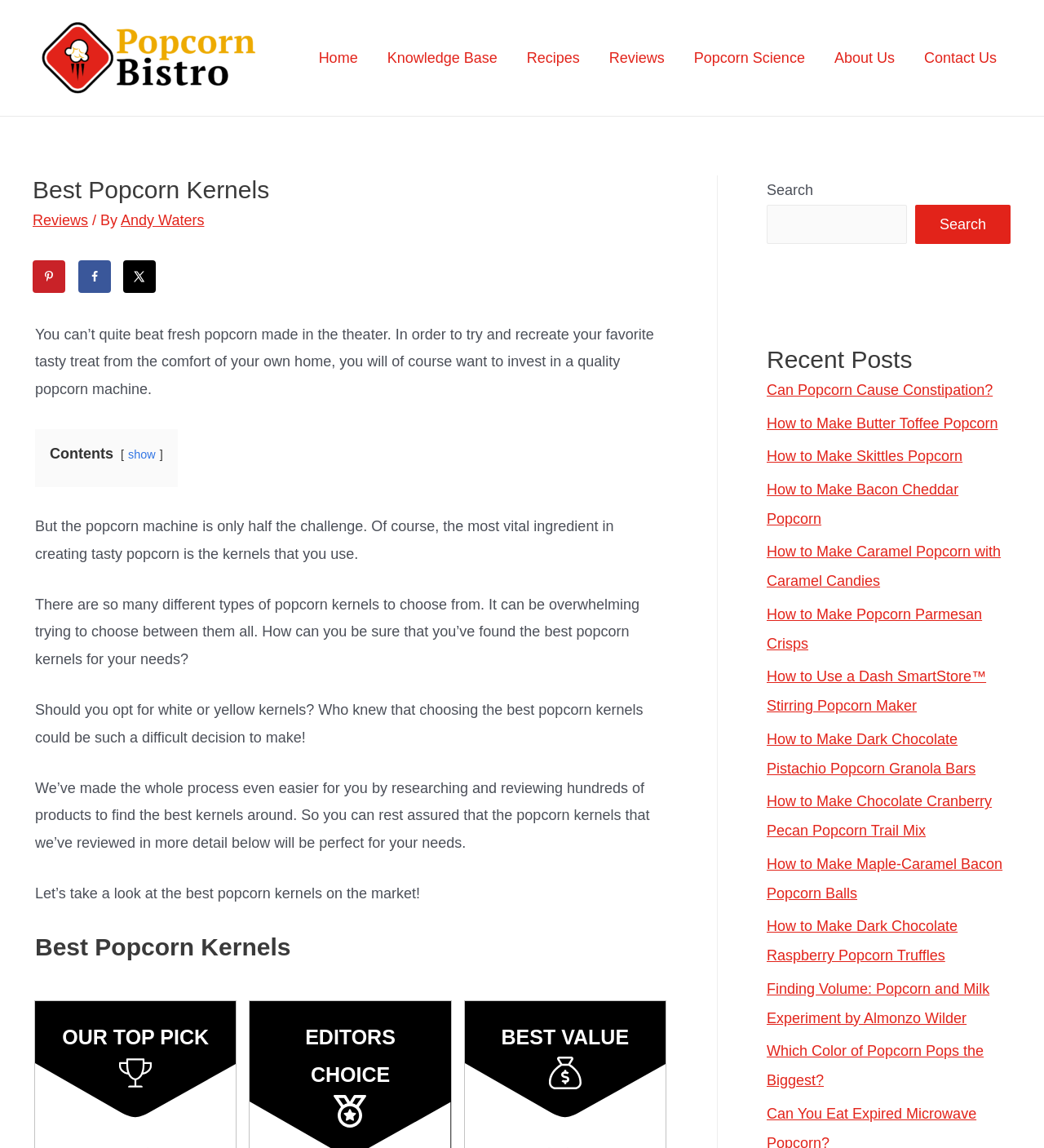Please identify the bounding box coordinates of the element on the webpage that should be clicked to follow this instruction: "Share on Facebook". The bounding box coordinates should be given as four float numbers between 0 and 1, formatted as [left, top, right, bottom].

[0.075, 0.227, 0.106, 0.255]